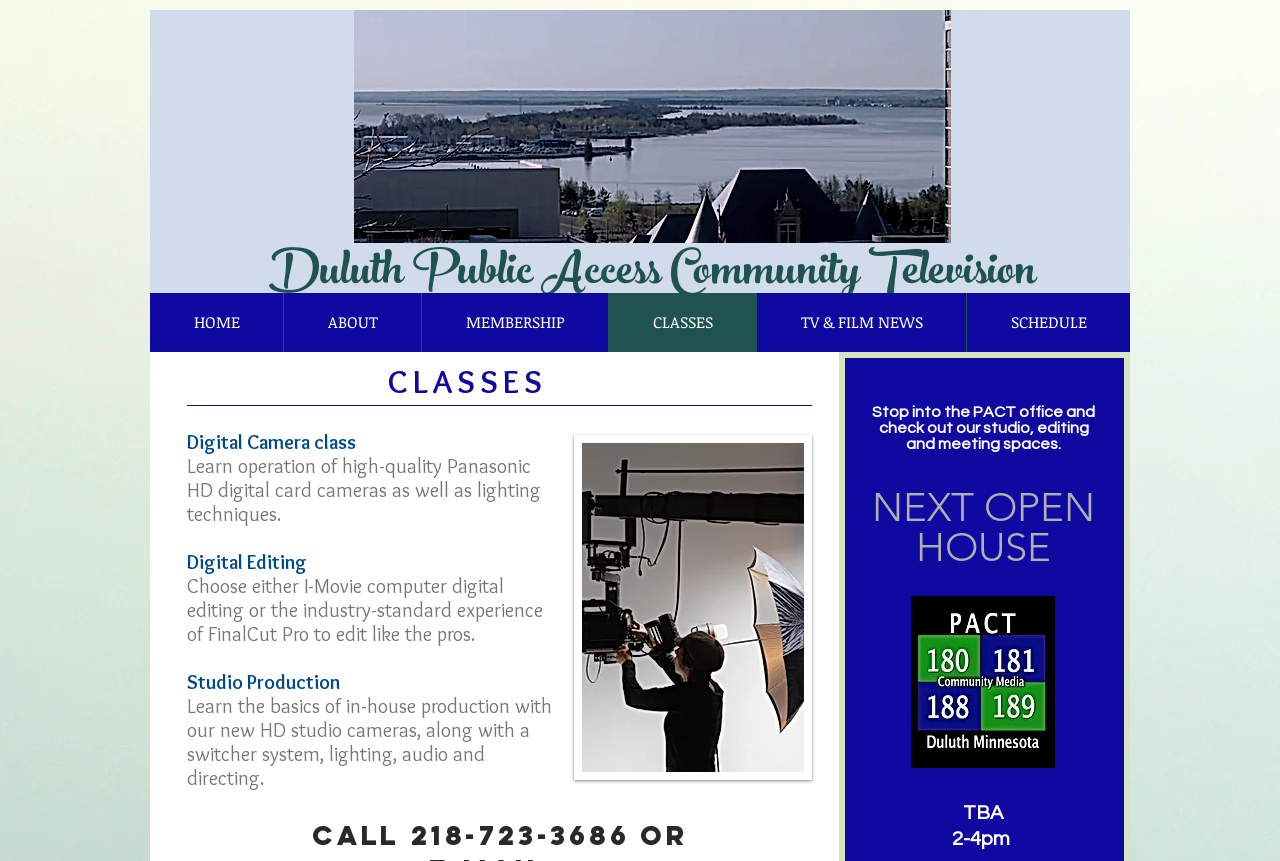Please look at the image and answer the question with a detailed explanation: What is the name of the community television?

I found the answer by looking at the heading element with the text 'Duluth Public Access Community Television' which is located at the top of the webpage.